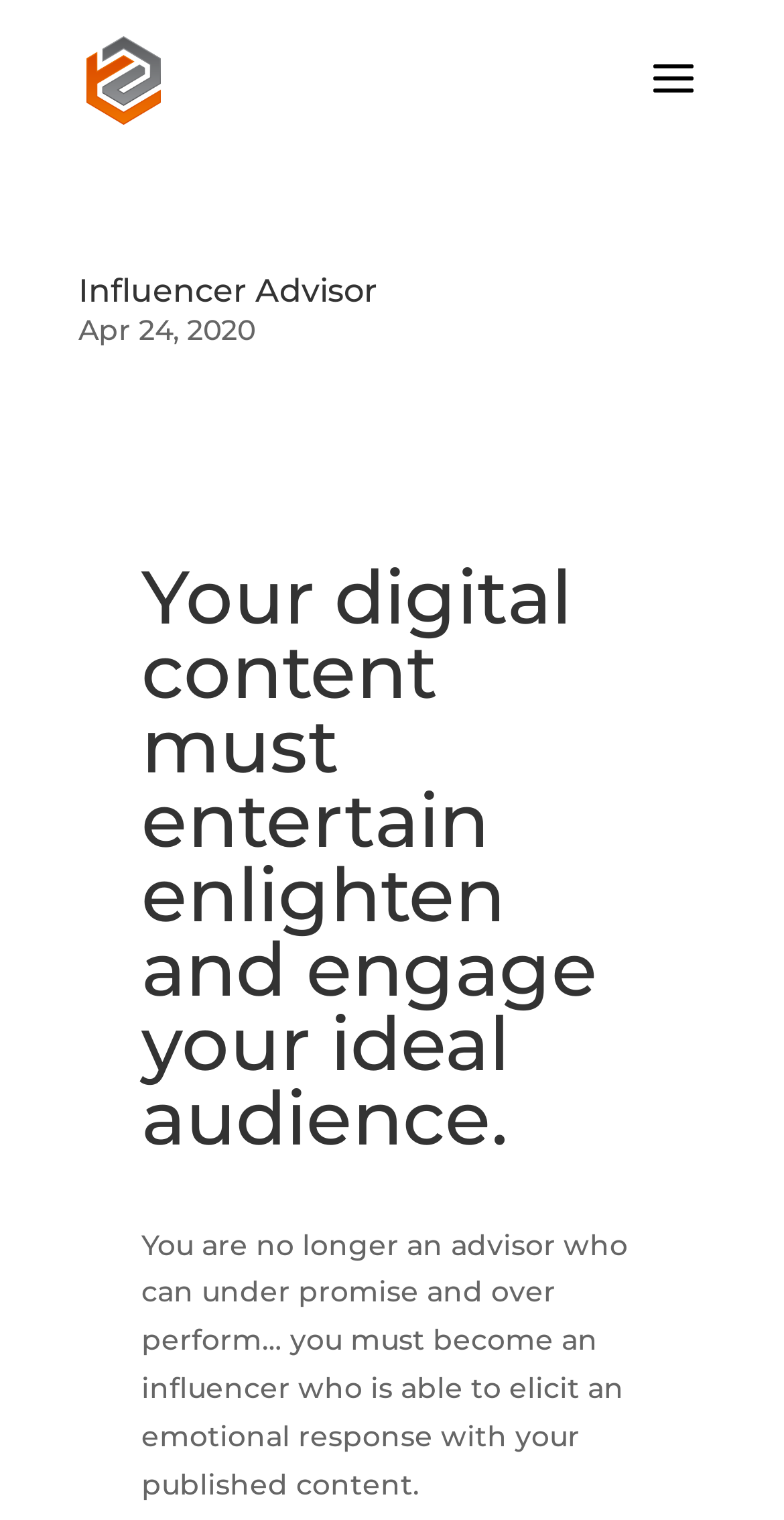What is the ideal audience for an advisor?
Based on the image, provide a one-word or brief-phrase response.

Ideal audience